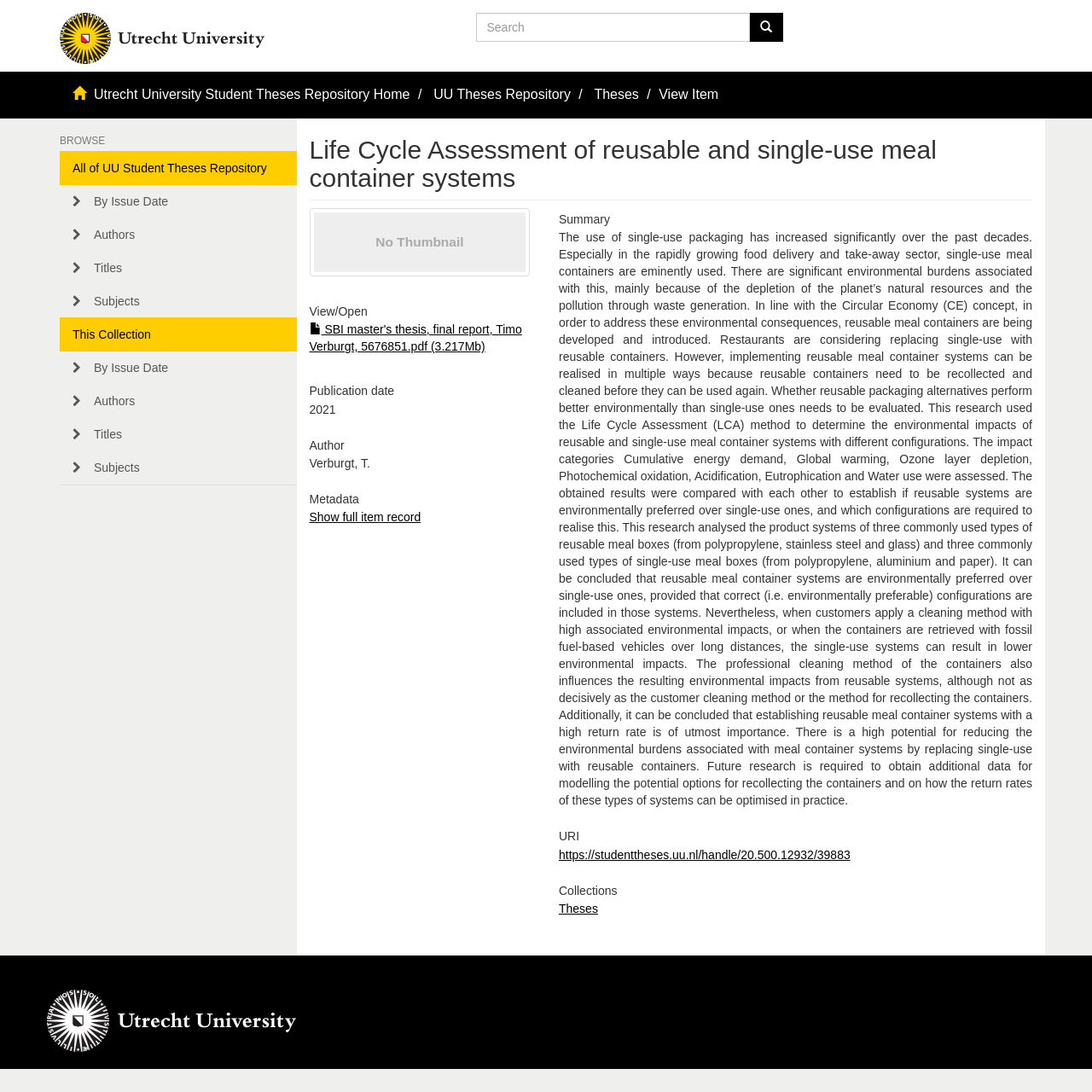What is the file format of the thesis document?
Refer to the image and provide a one-word or short phrase answer.

pdf